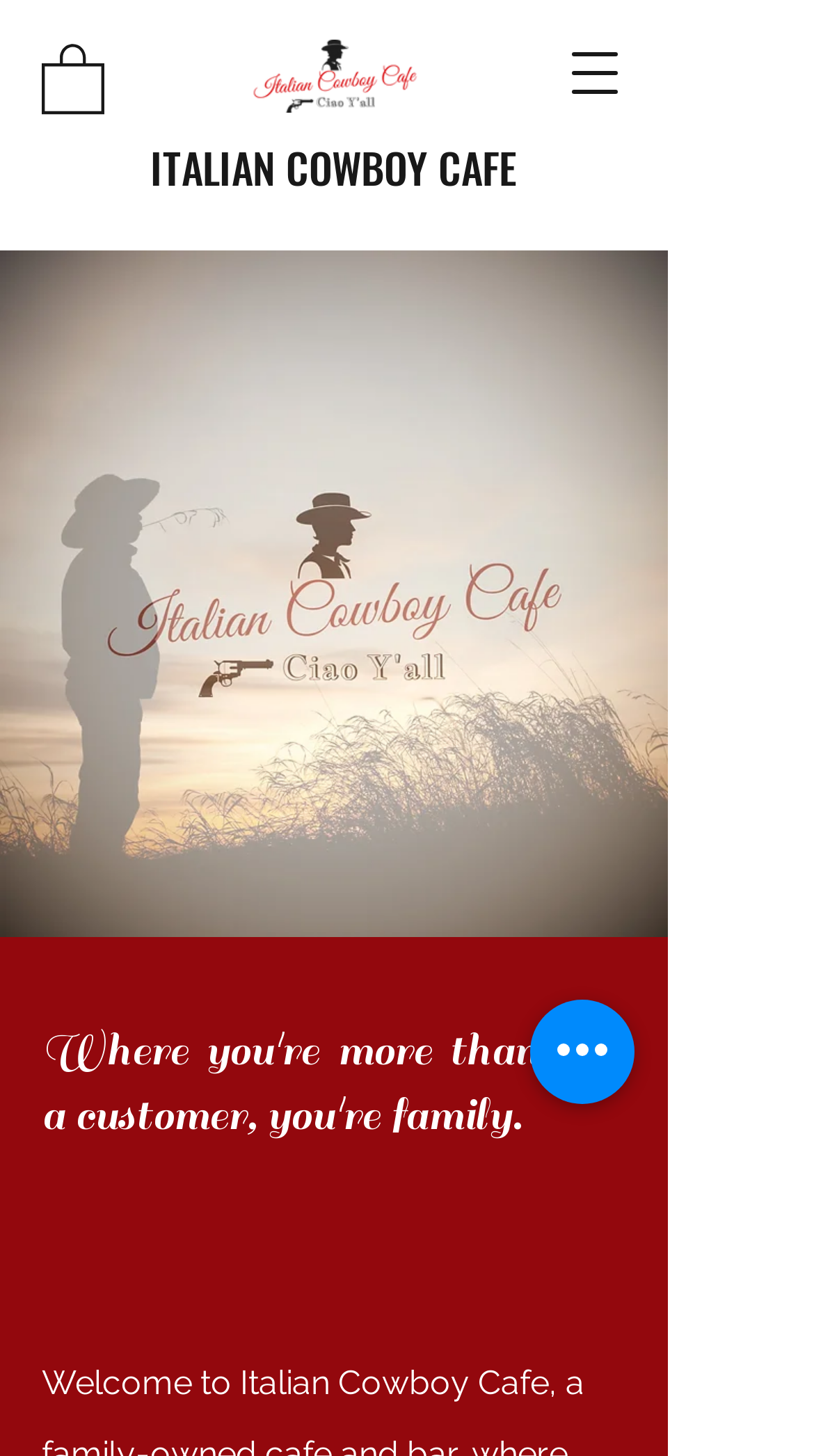Create an elaborate caption that covers all aspects of the webpage.

The webpage is the homepage of the Italian Cowboy Cafe. At the top right corner, there is a button to open the navigation menu. On the top left, there is a small image linked to an unknown destination. Next to it, there is a larger image with the text "Original on Transparent.png", which is likely a logo or a banner. 

Below these elements, there is a prominent heading that reads "ITALIAN COWBOY CAFE". This heading is accompanied by a large background image that spans almost the entire width of the page, featuring a warm and inviting atmosphere. 

Further down, there is a paragraph of text that describes the cafe's philosophy, stating "Where you're more than just a customer, you're family." This text is positioned near the bottom of the page, above a button labeled "Quick actions" located at the bottom right corner.